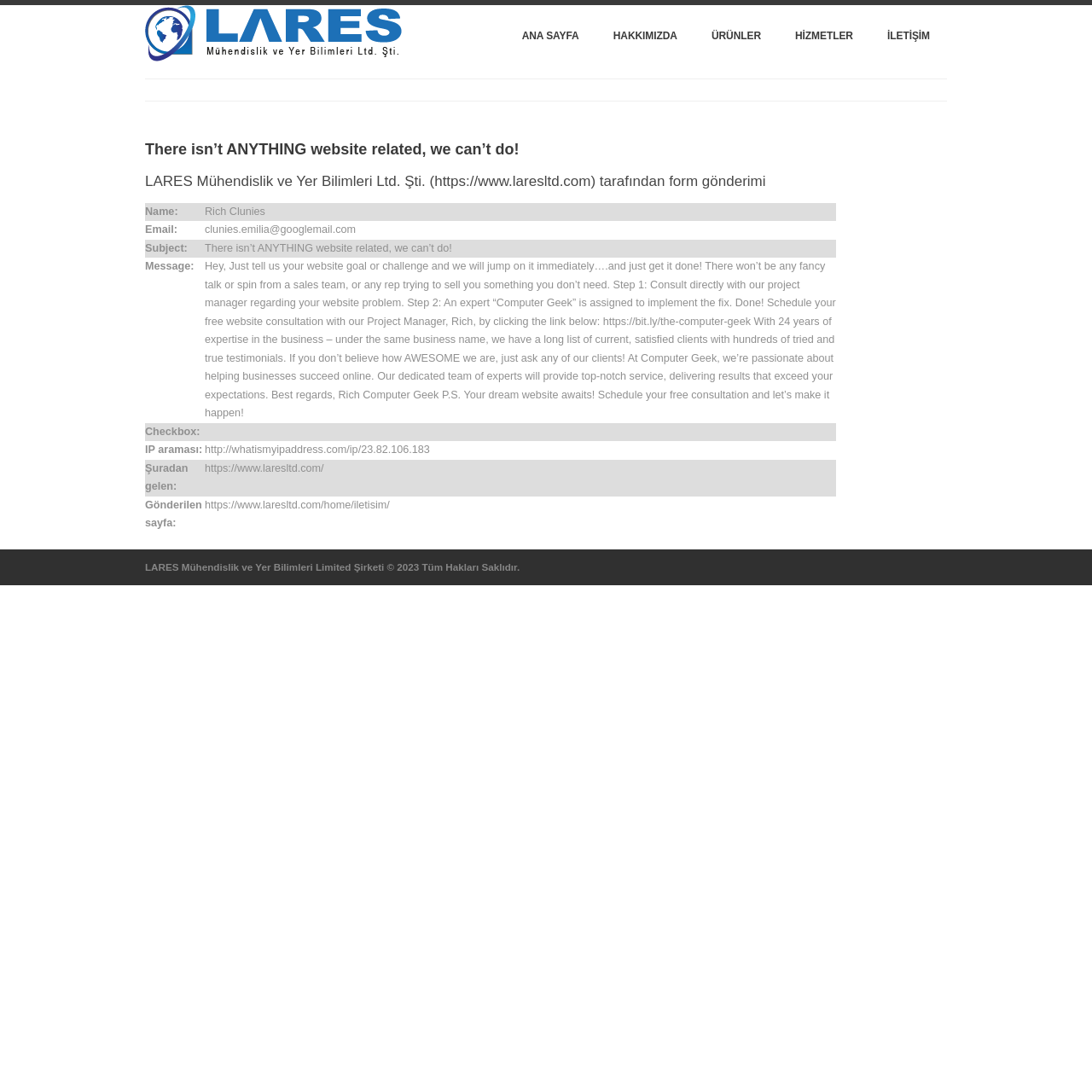Answer the question below with a single word or a brief phrase: 
What is the purpose of the form?

To schedule a free website consultation